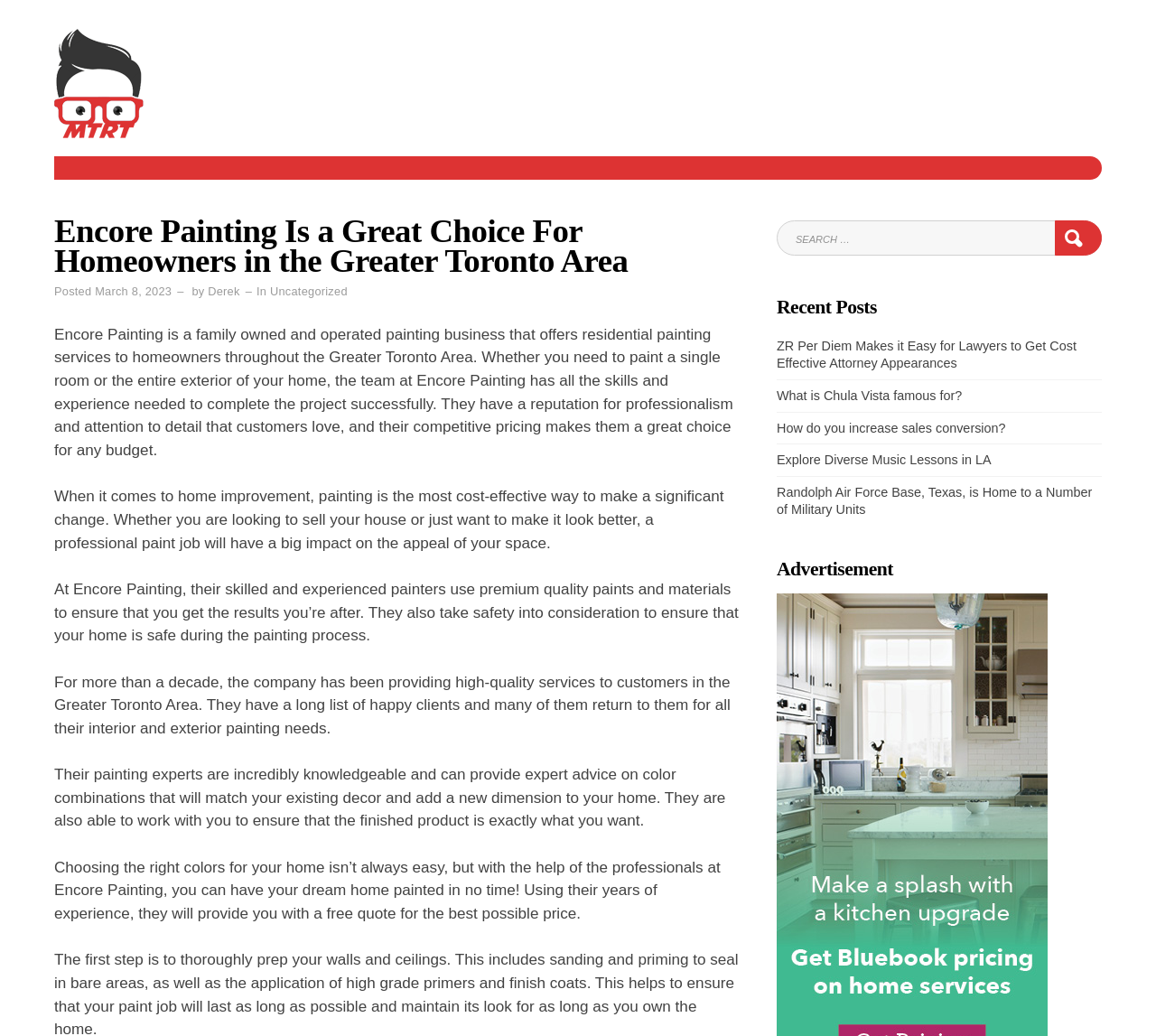Please find the main title text of this webpage.

Encore Painting Is a Great Choice For Homeowners in the Greater Toronto Area